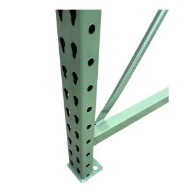What is the importance of this component in a warehouse?
Answer the question with as much detail as you can, using the image as a reference.

The pallet rack upright is a crucial component in maintaining the structural integrity of pallet racking systems, supporting safety and organization in warehouse environments. It plays a vital role in ensuring that the system can withstand the weight of stored items, preventing accidents and promoting a safe working environment.